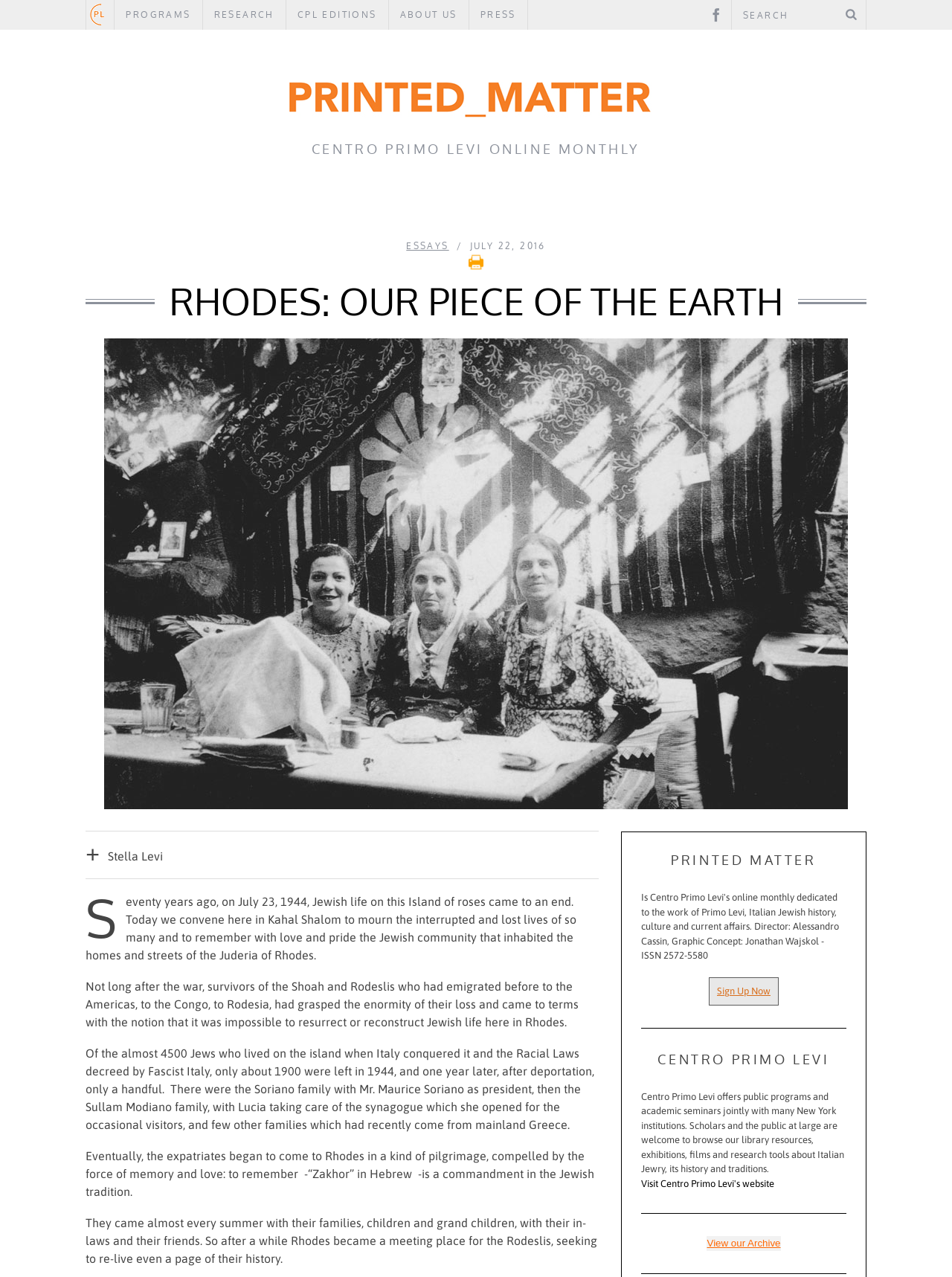Please mark the bounding box coordinates of the area that should be clicked to carry out the instruction: "Sign Up Now".

[0.745, 0.766, 0.818, 0.787]